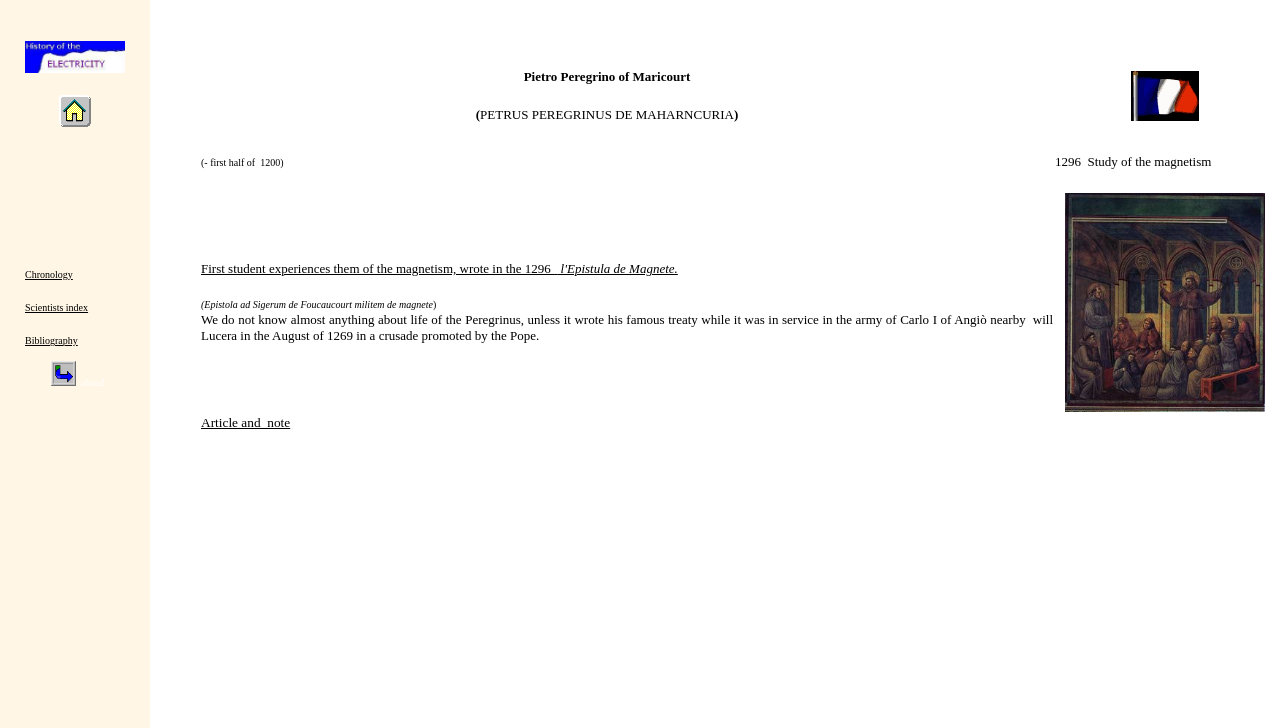For the element described, predict the bounding box coordinates as (top-left x, top-left y, bottom-right x, bottom-right y). All values should be between 0 and 1. Element description: Chronology

[0.02, 0.37, 0.057, 0.385]